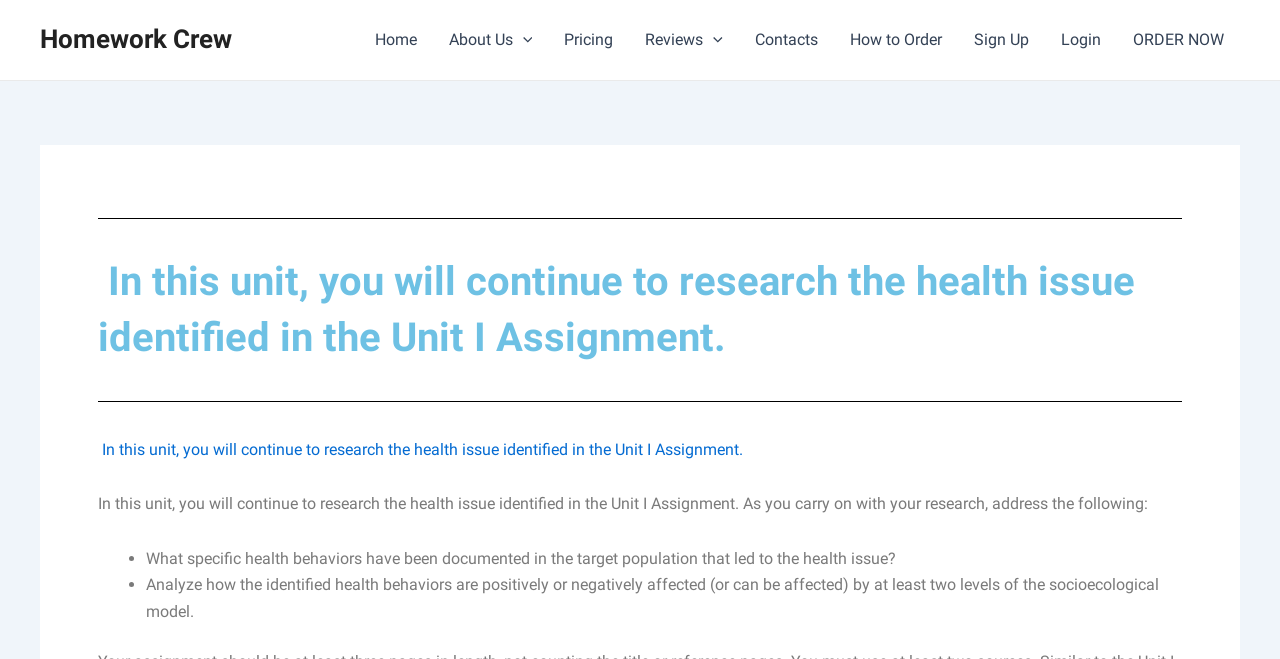Please specify the bounding box coordinates of the element that should be clicked to execute the given instruction: 'Click on About Us Menu Toggle'. Ensure the coordinates are four float numbers between 0 and 1, expressed as [left, top, right, bottom].

[0.338, 0.0, 0.428, 0.121]